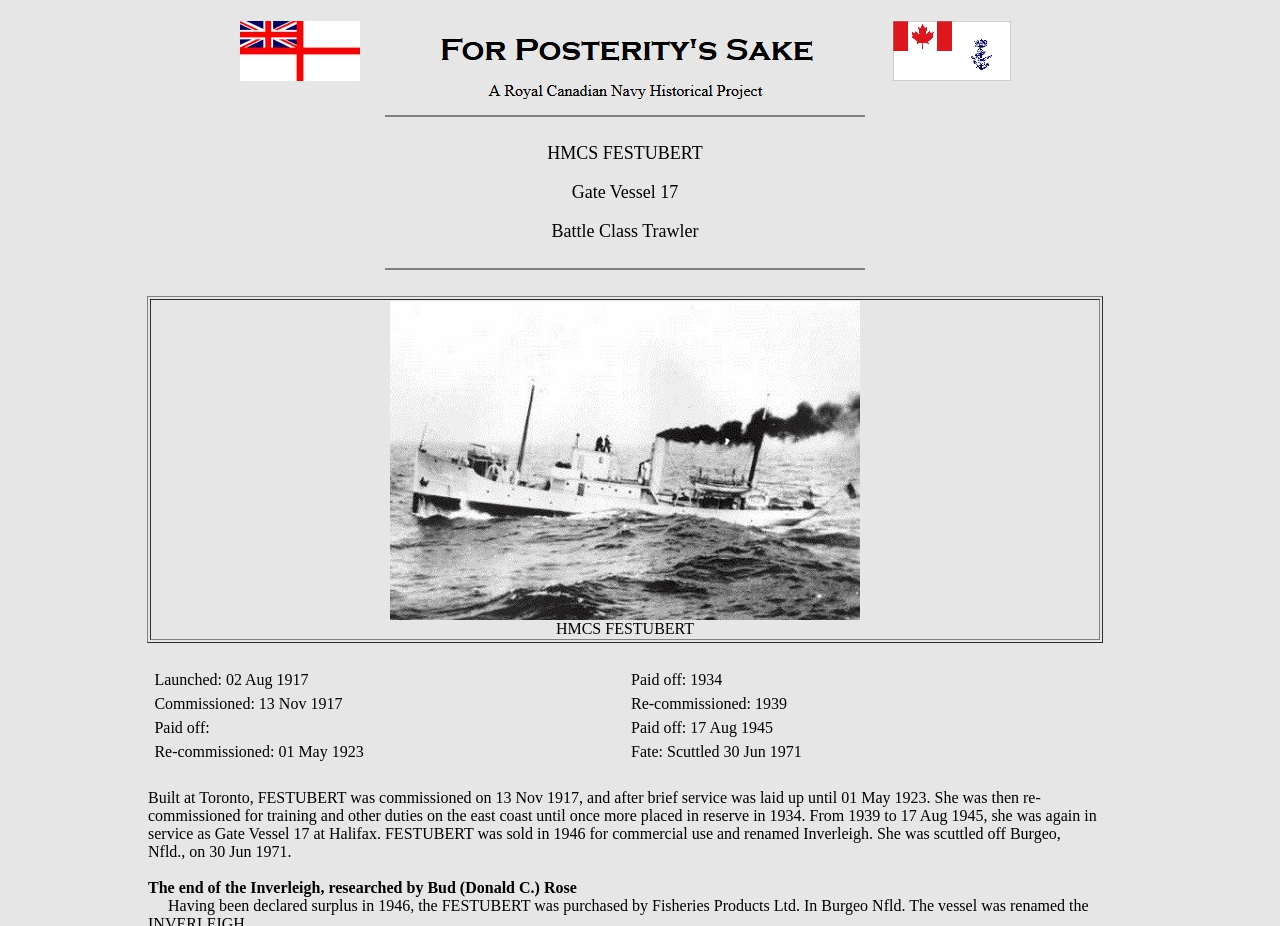Refer to the screenshot and give an in-depth answer to this question: Who researched the end of the Inverleigh?

The researcher's name can be found in the StaticText element with the text 'The end of the Inverleigh, researched by Bud (Donald C.) Rose'.